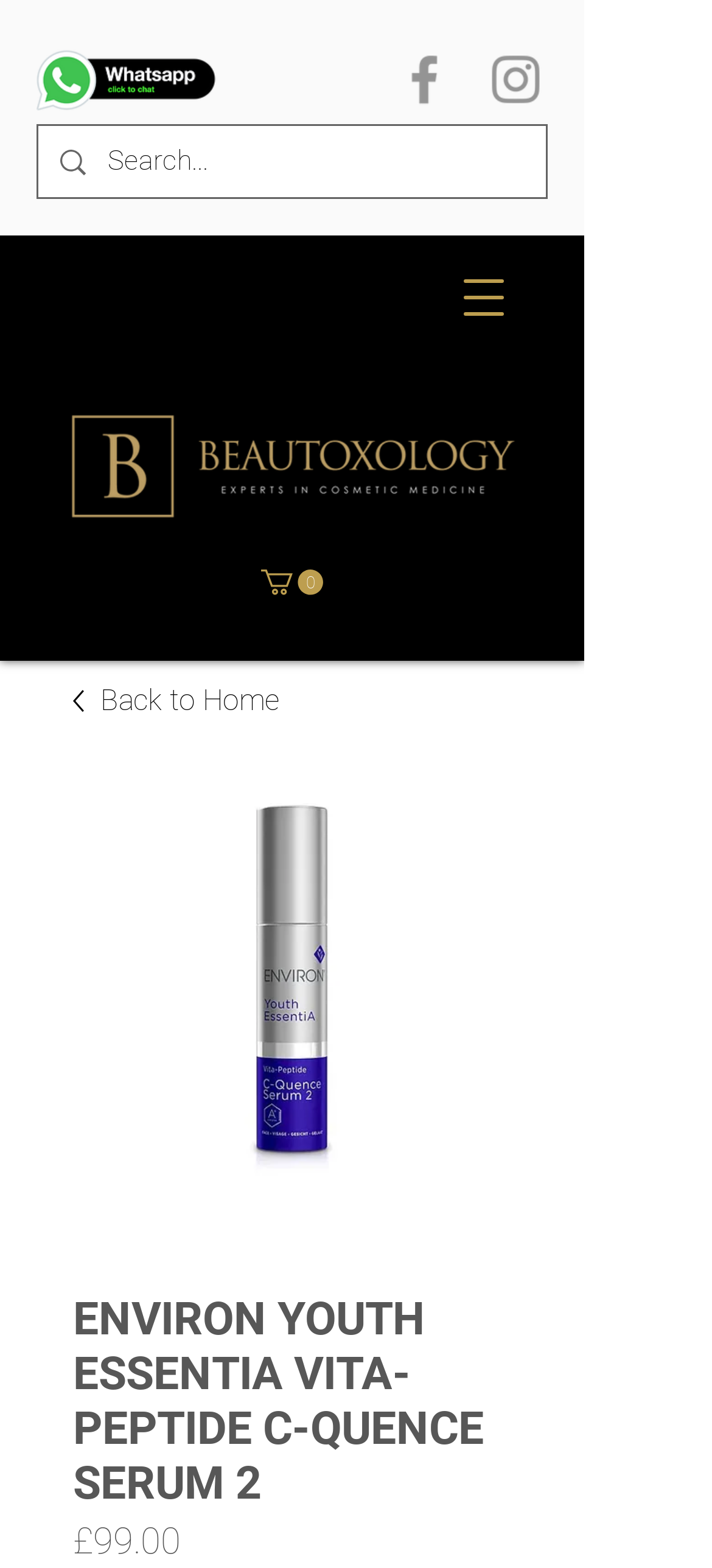What is the price of the product?
Answer the question with a thorough and detailed explanation.

I found the price of the product by looking at the text '£99.00' which is located below the product name 'ENVIRON YOUTH ESSENTIA VITA-PEPTIDE C-QUENCE SERUM 2'.